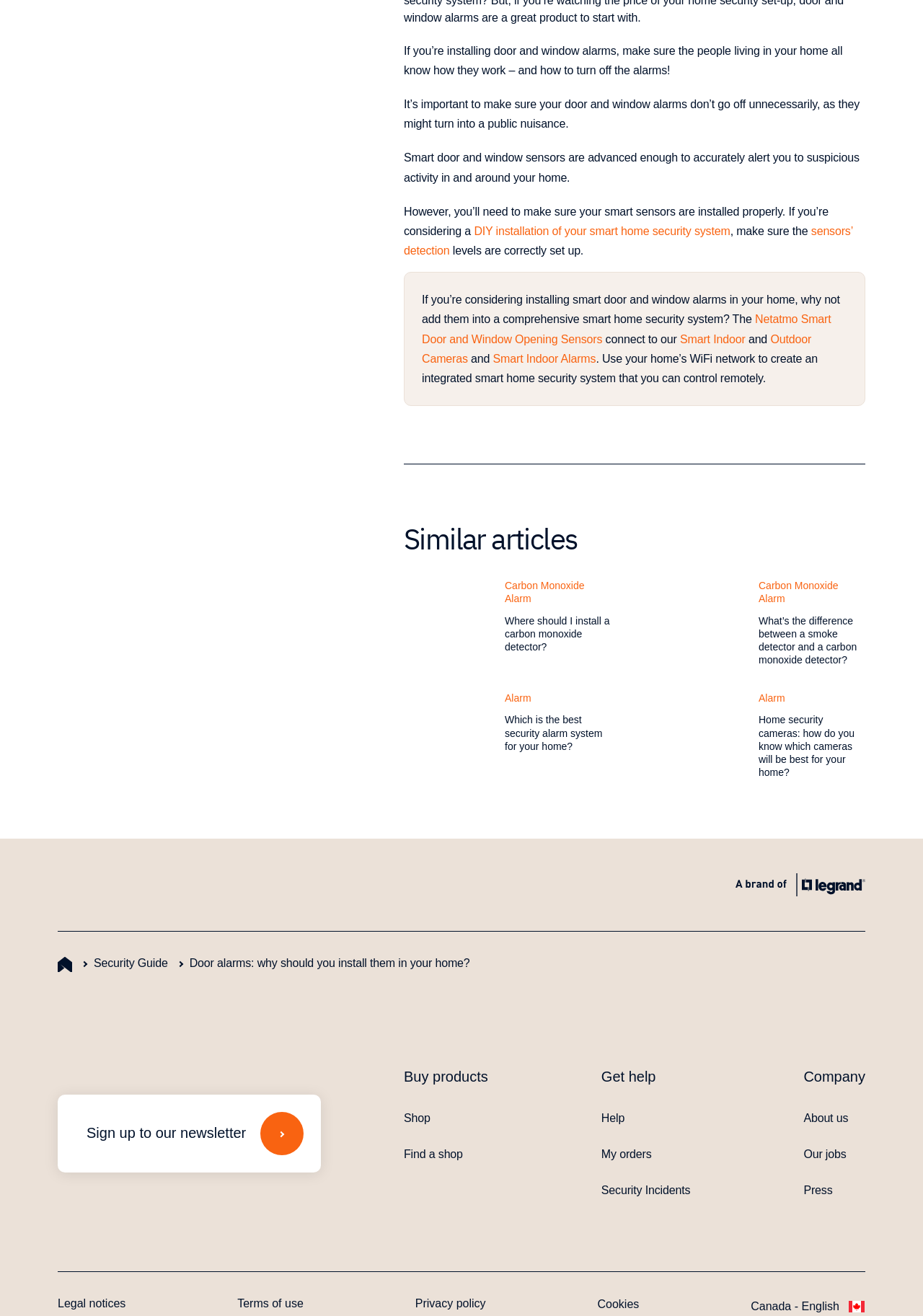What type of articles are listed under 'Similar articles'?
Please give a detailed and thorough answer to the question, covering all relevant points.

The webpage lists several articles under 'Similar articles', including 'Carbon Monoxide Alarm Where should I install a carbon monoxide detector?', 'Alarm Which is the best security alarm system for your home?', and others, all of which are related to security and alarms.